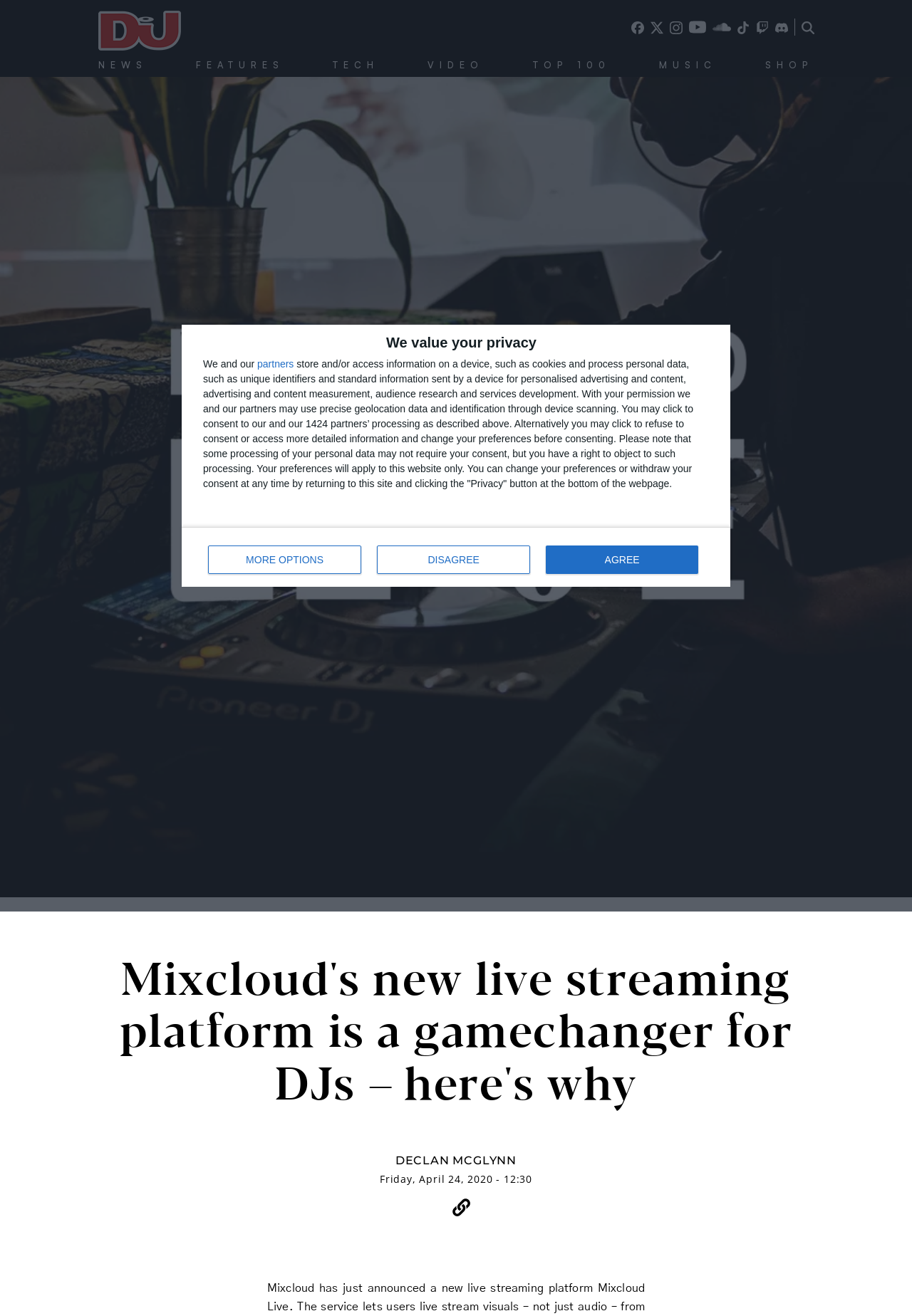Please answer the following query using a single word or phrase: 
What are the social media platforms listed at the top of the webpage?

Facebook, Instagram, Youtube, SoundCloud, TikTok, Twitch, Discord